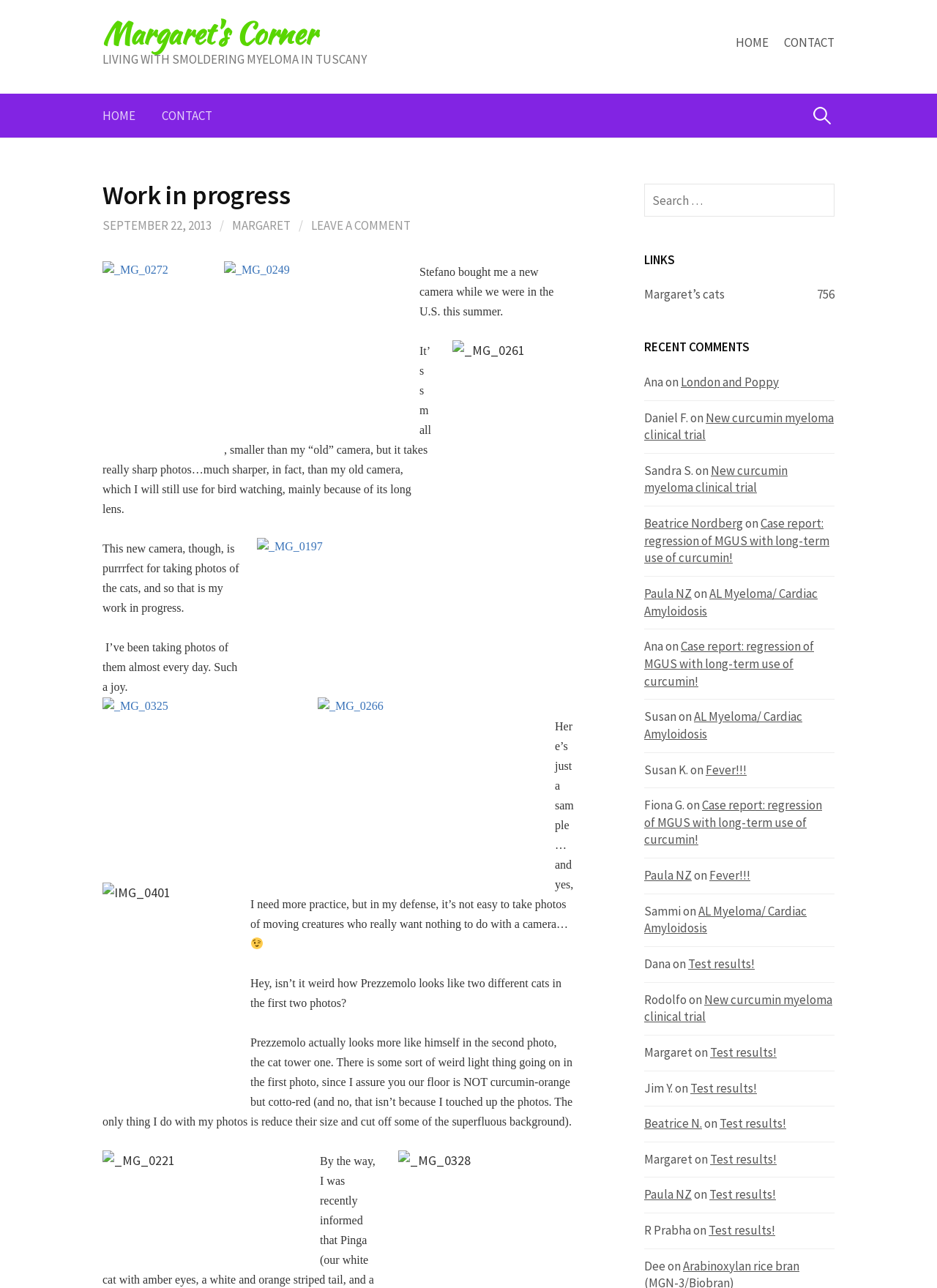Locate the bounding box coordinates of the element that should be clicked to execute the following instruction: "Search for something".

[0.864, 0.079, 0.891, 0.1]